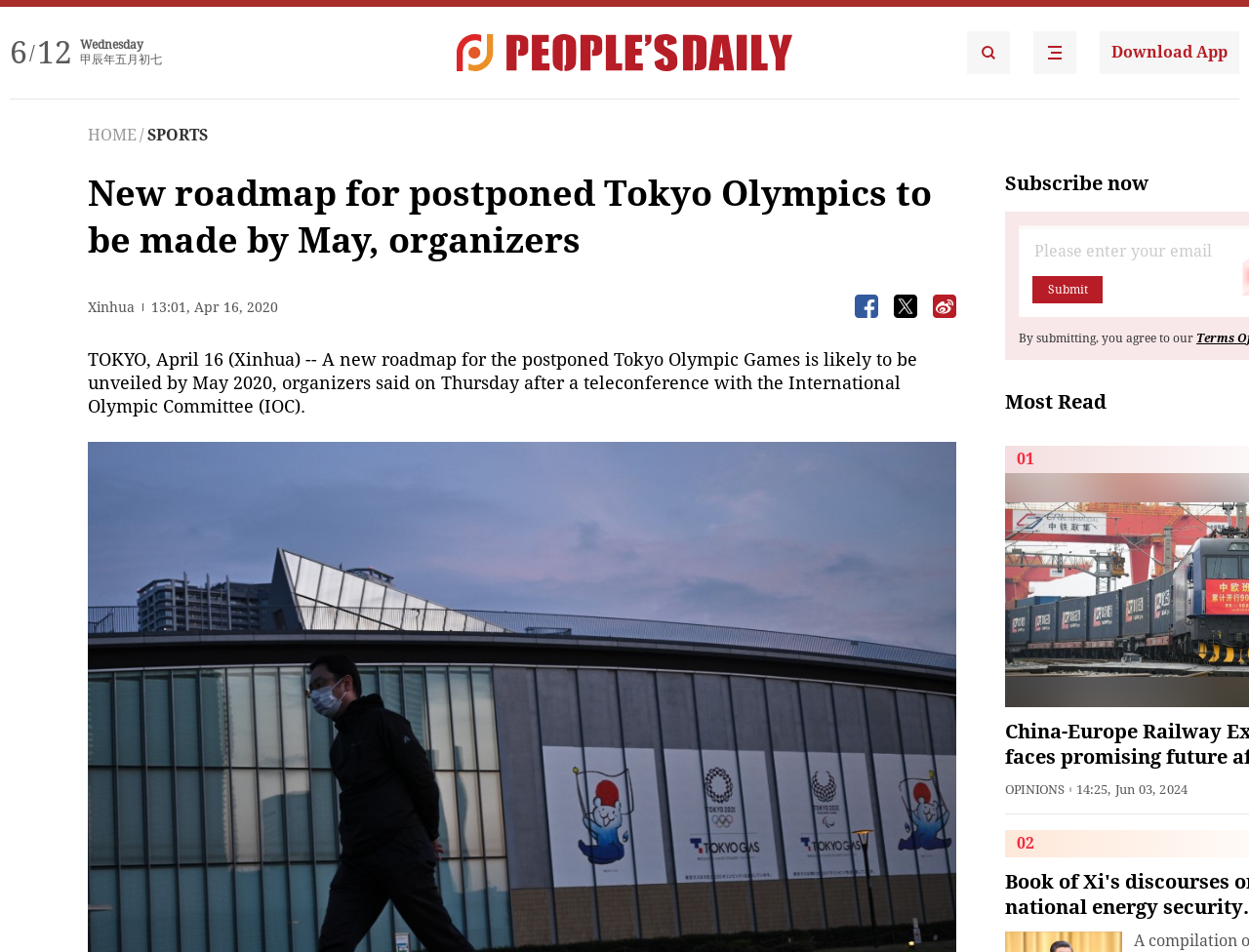What is the location of the Olympic Games mentioned in the article?
Using the image, answer in one word or phrase.

Tokyo